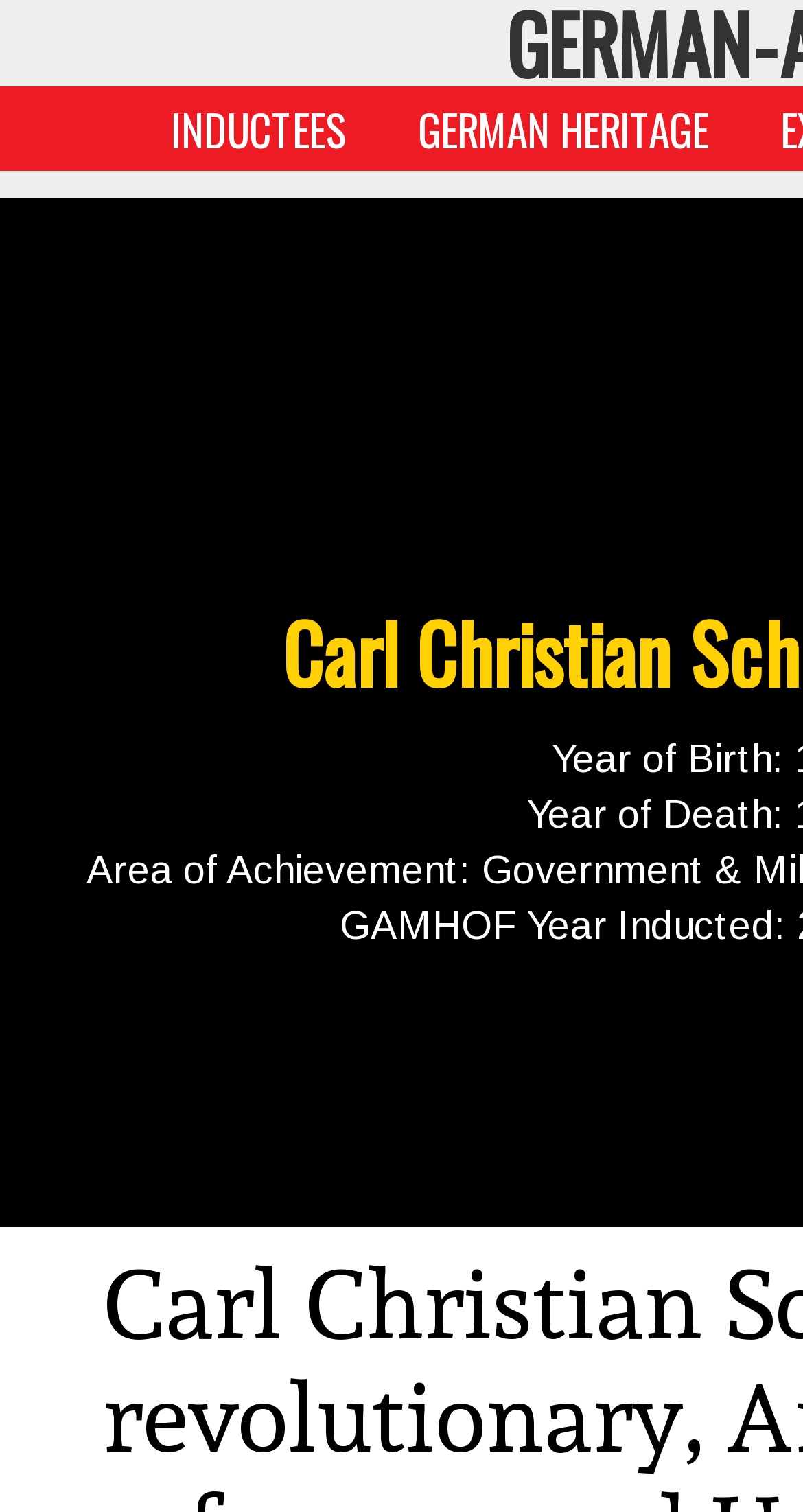Locate the bounding box of the user interface element based on this description: "GERMAN HERITAGE".

[0.521, 0.064, 0.882, 0.107]